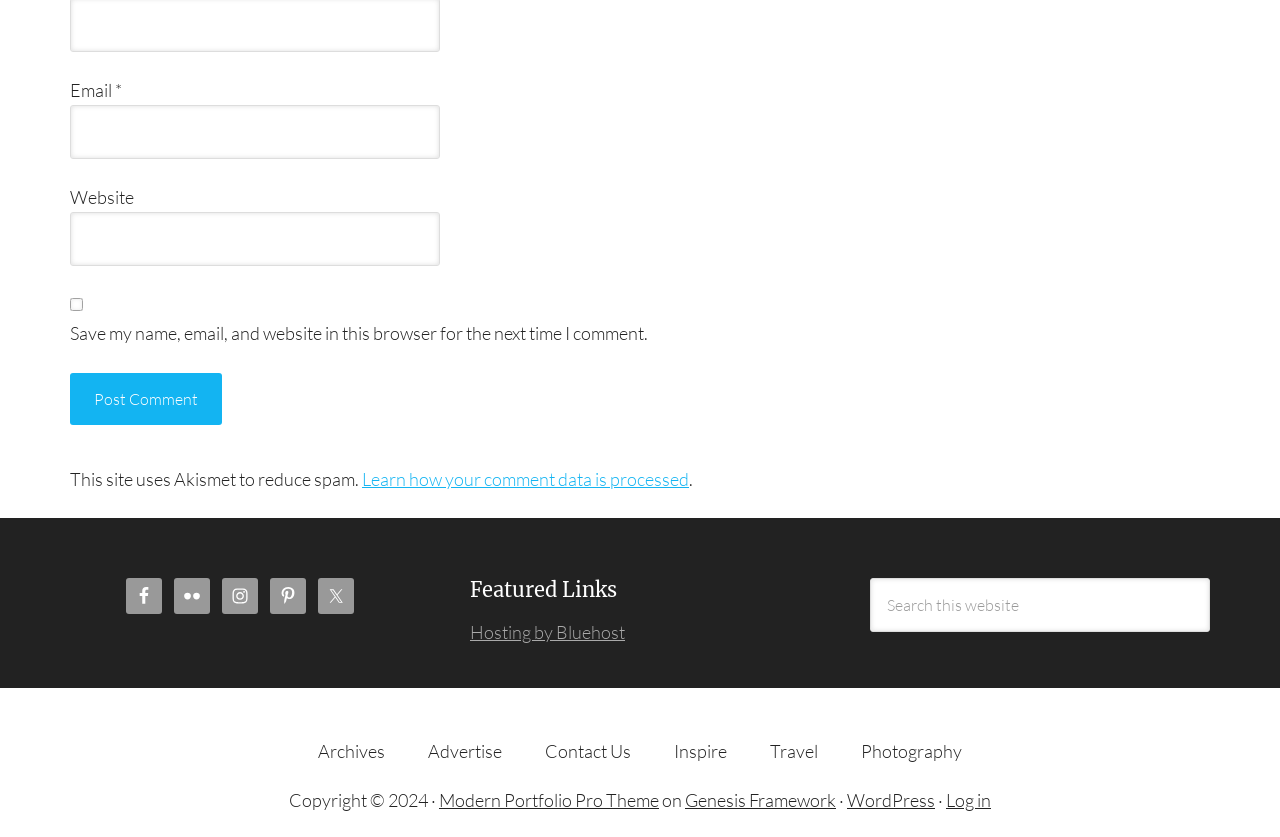Observe the image and answer the following question in detail: What social media platforms are linked on the webpage?

The webpage contains links to various social media platforms, including Facebook, Flickr, Instagram, Pinterest, and Twitter. These links are likely used to connect users to the website's social media presence or to share content on these platforms.